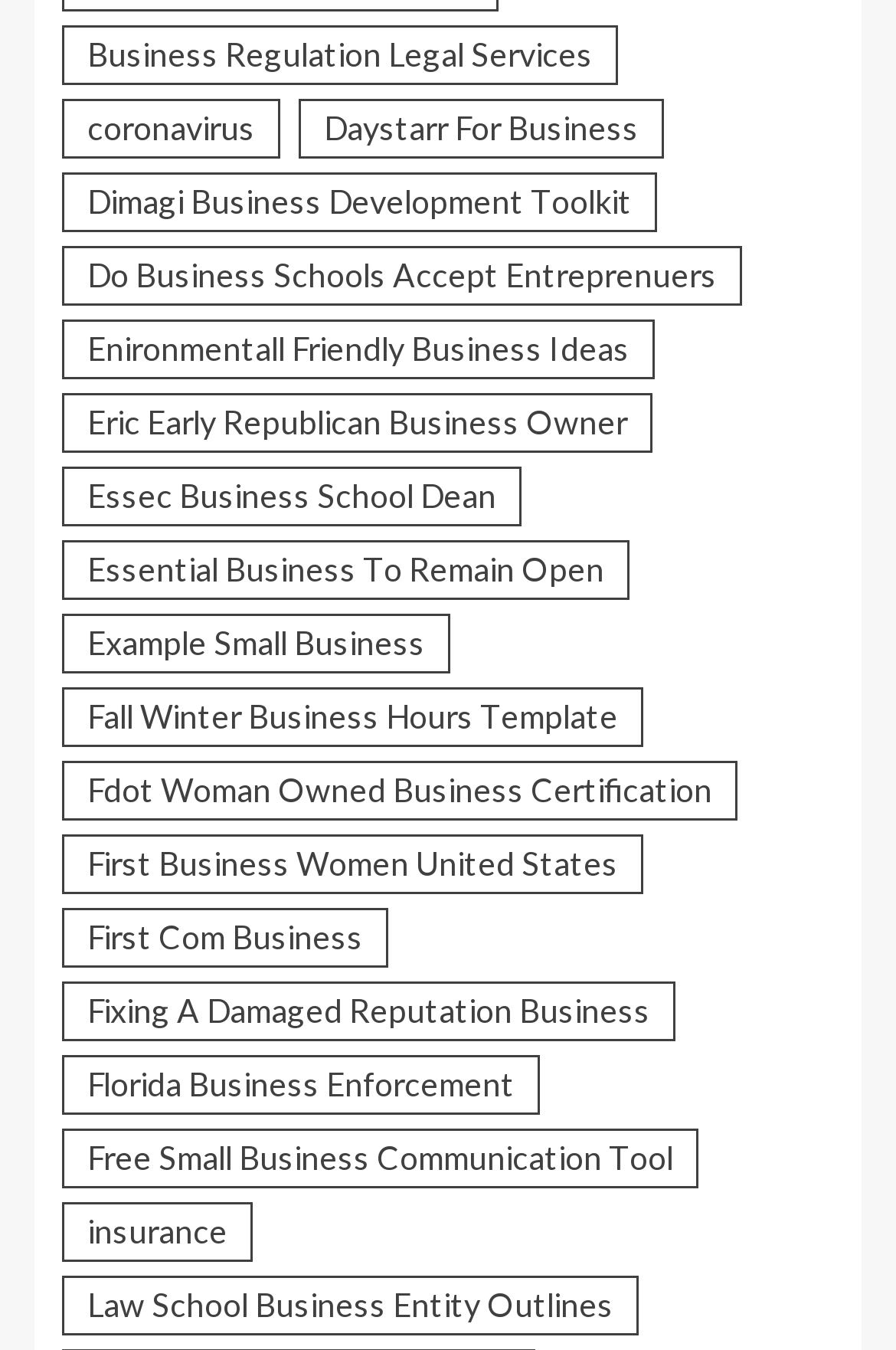Locate the bounding box coordinates of the element that should be clicked to fulfill the instruction: "Explore coronavirus related business topics".

[0.069, 0.074, 0.313, 0.118]